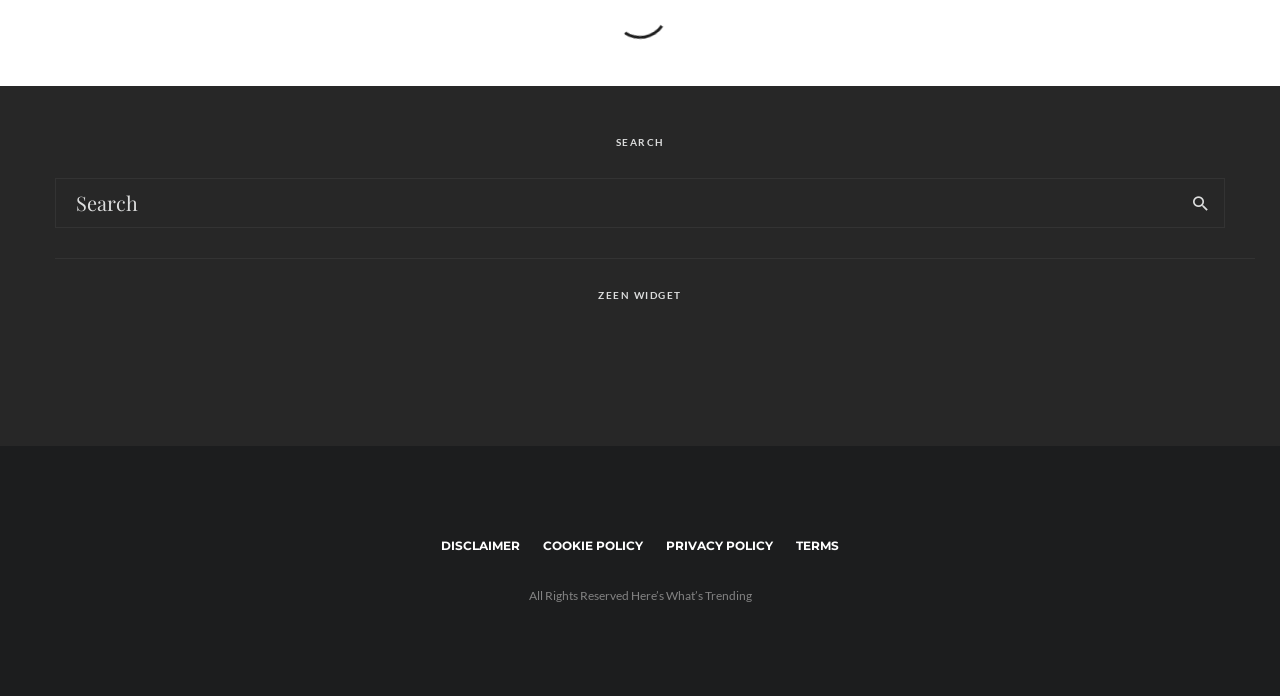What is the title of the article? Based on the image, give a response in one word or a short phrase.

2021 People’s Choice Awards: Kim Kardashian-West To Receive Fashion Icon Award